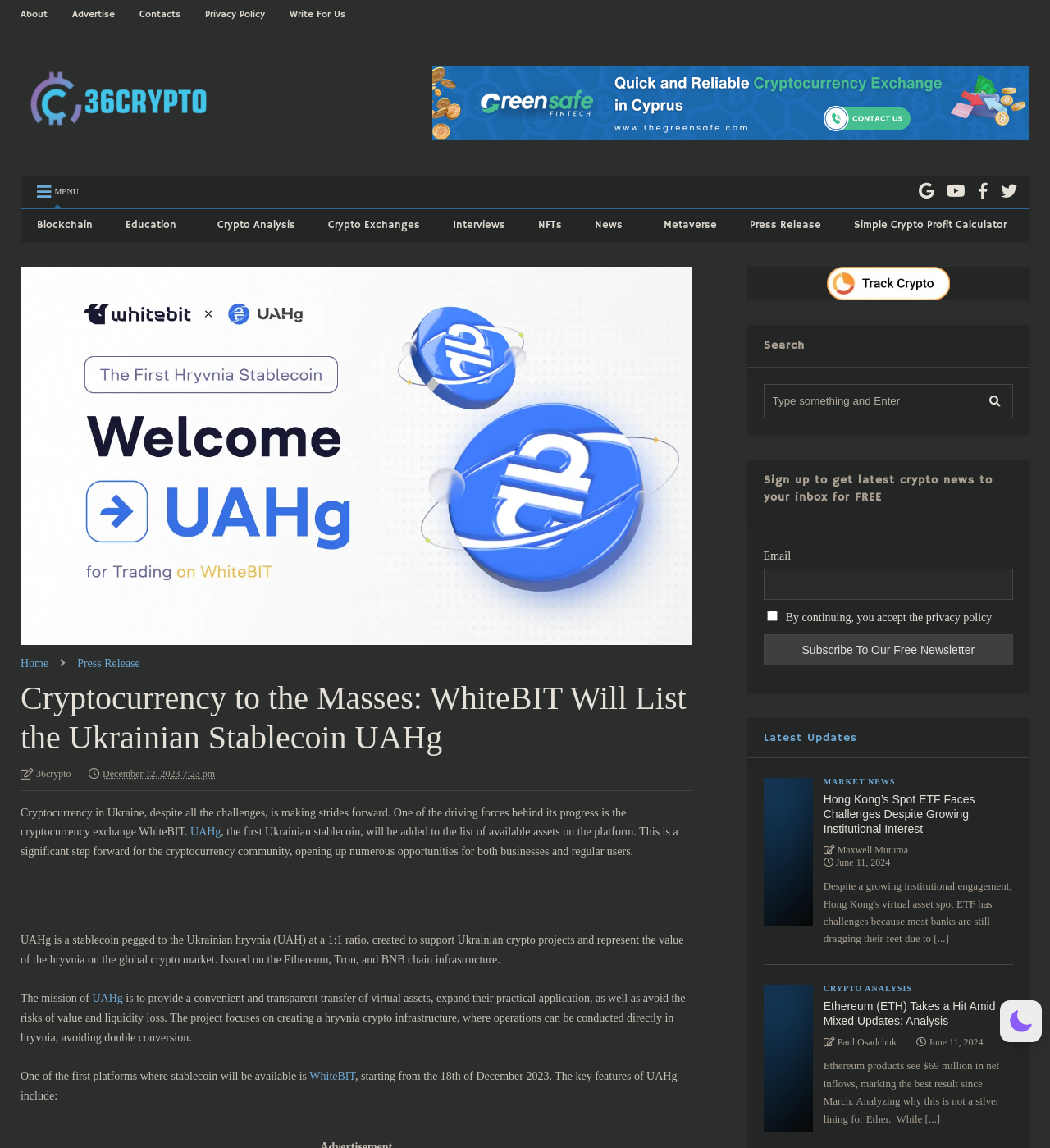Locate the bounding box coordinates of the clickable region necessary to complete the following instruction: "Click on the 'About' link". Provide the coordinates in the format of four float numbers between 0 and 1, i.e., [left, top, right, bottom].

[0.019, 0.0, 0.069, 0.026]